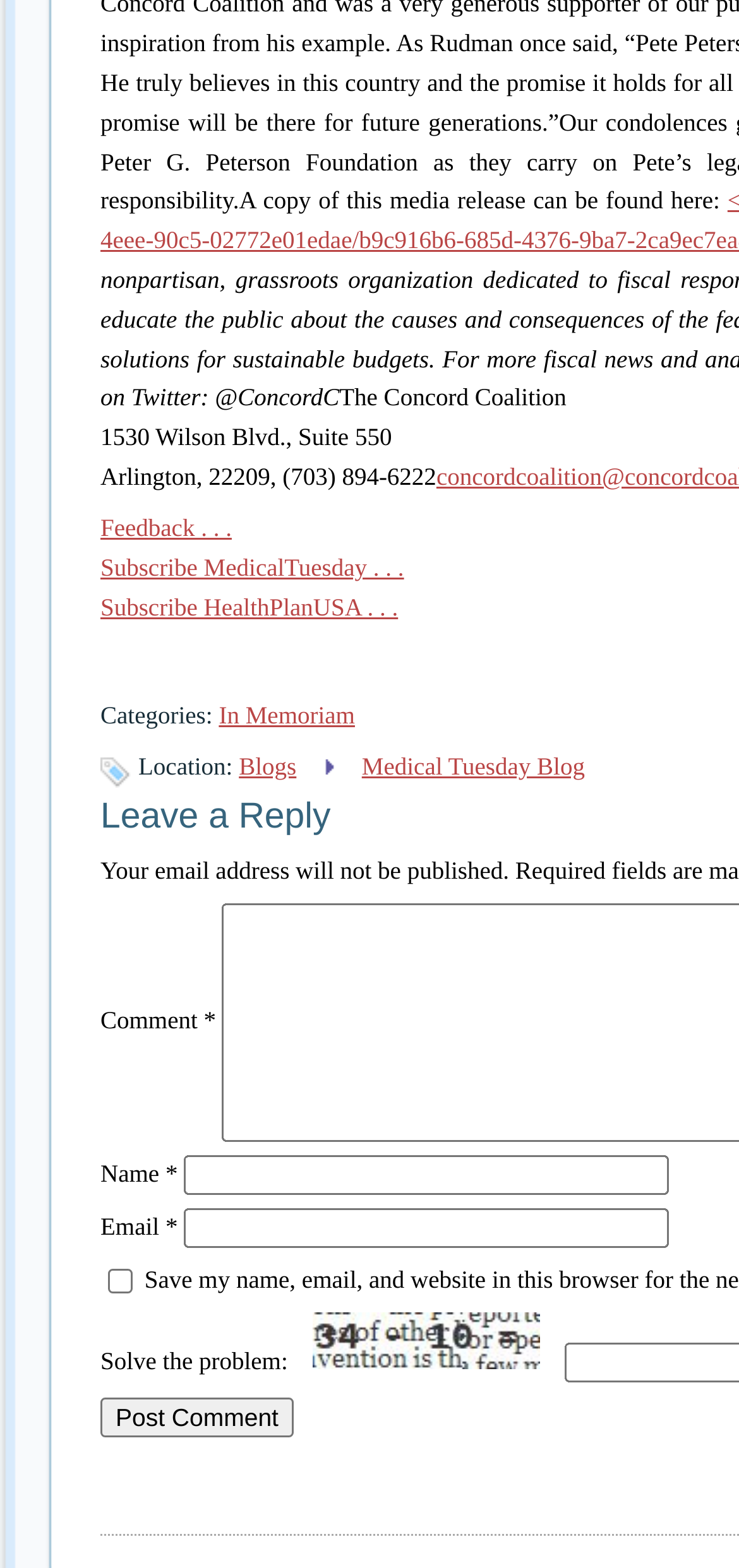Use a single word or phrase to answer this question: 
What is the purpose of the checkbox?

Save comment information